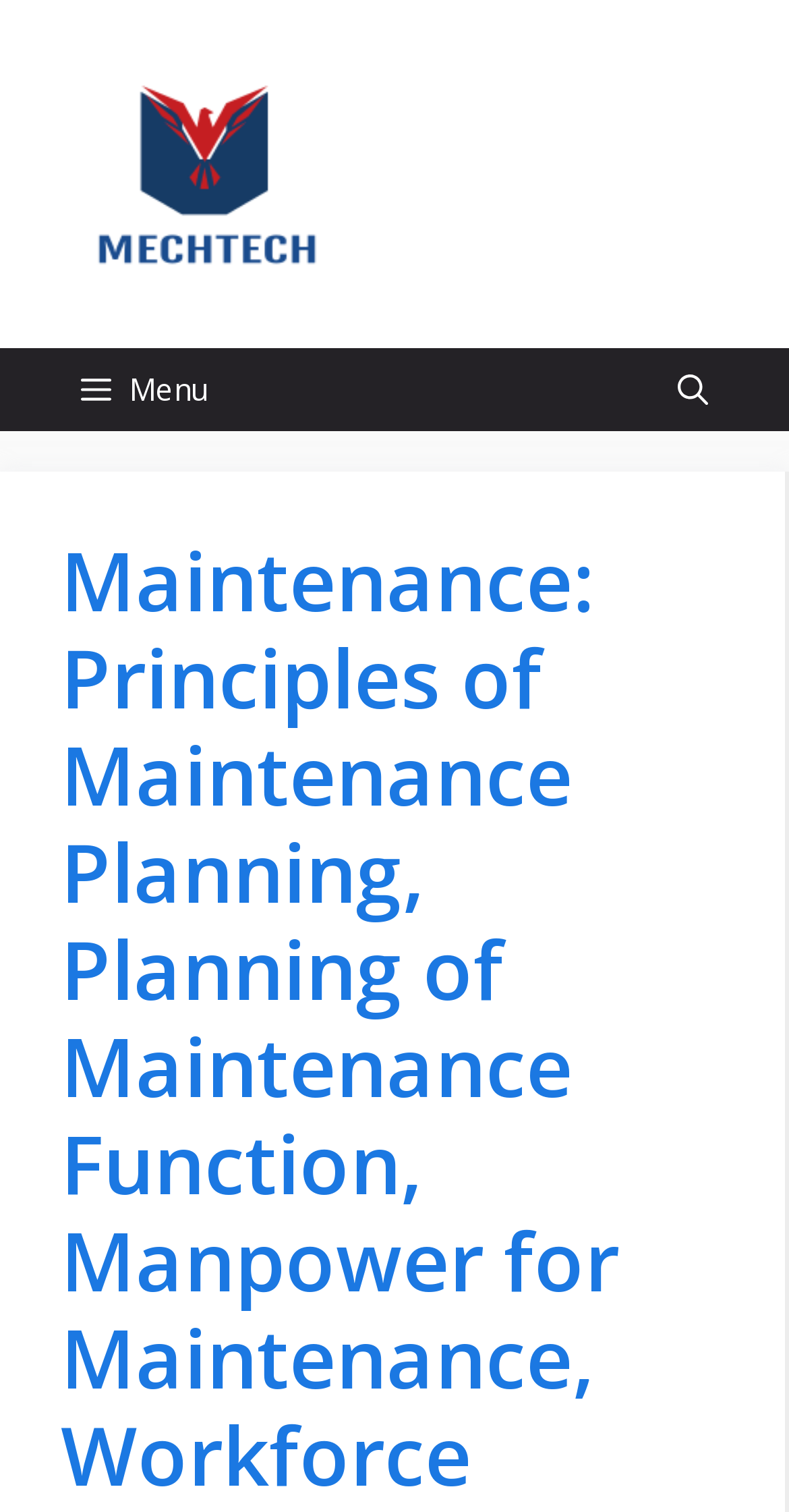Identify the main heading from the webpage and provide its text content.

Maintenance: Principles of Maintenance Planning, Planning of Maintenance Function, Manpower for Maintenance, Workforce control, Role of spar parts